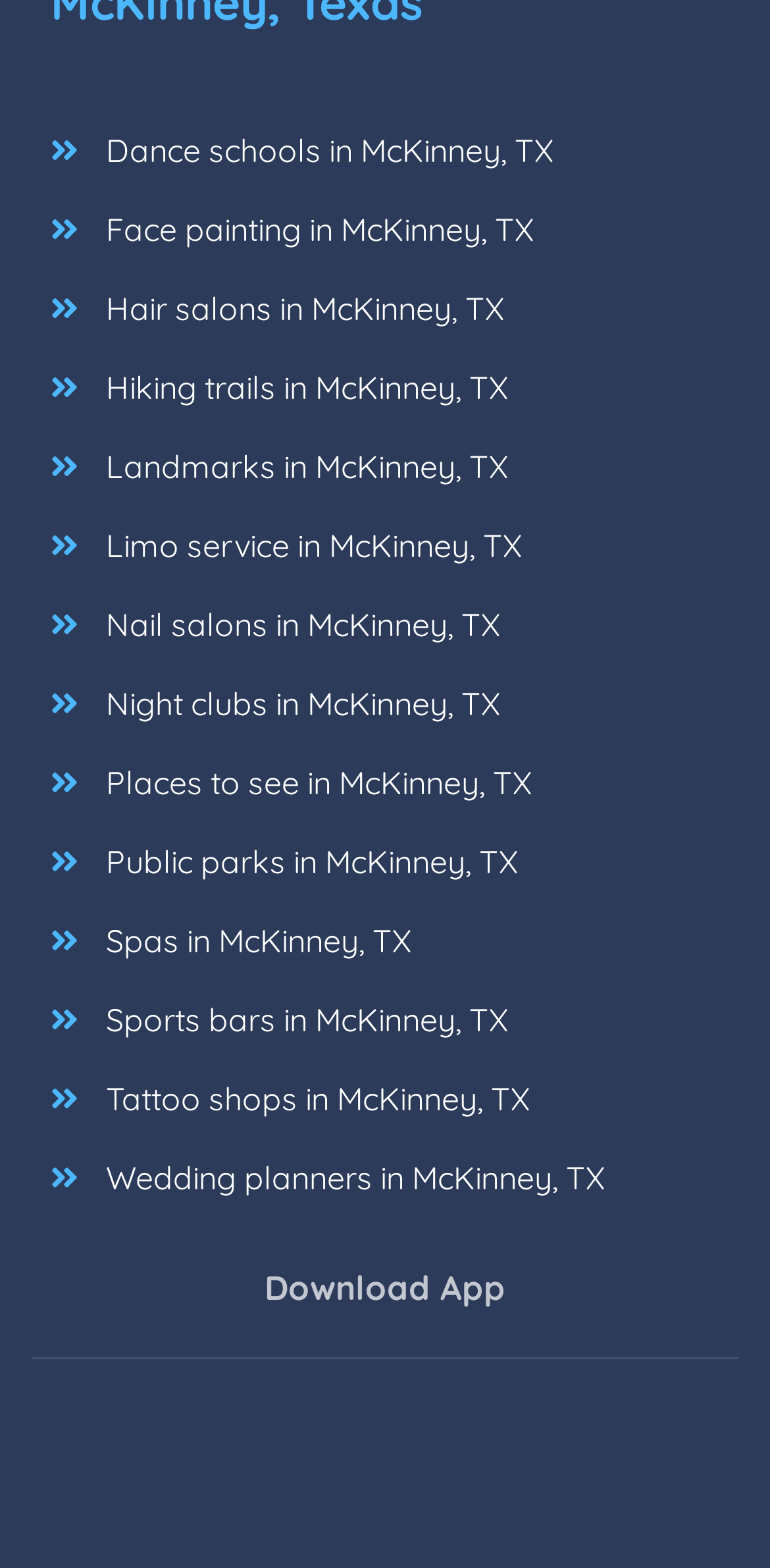Find the bounding box of the UI element described as: "alt="Android App Logo"". The bounding box coordinates should be given as four float values between 0 and 1, i.e., [left, top, right, bottom].

[0.04, 0.934, 0.512, 0.954]